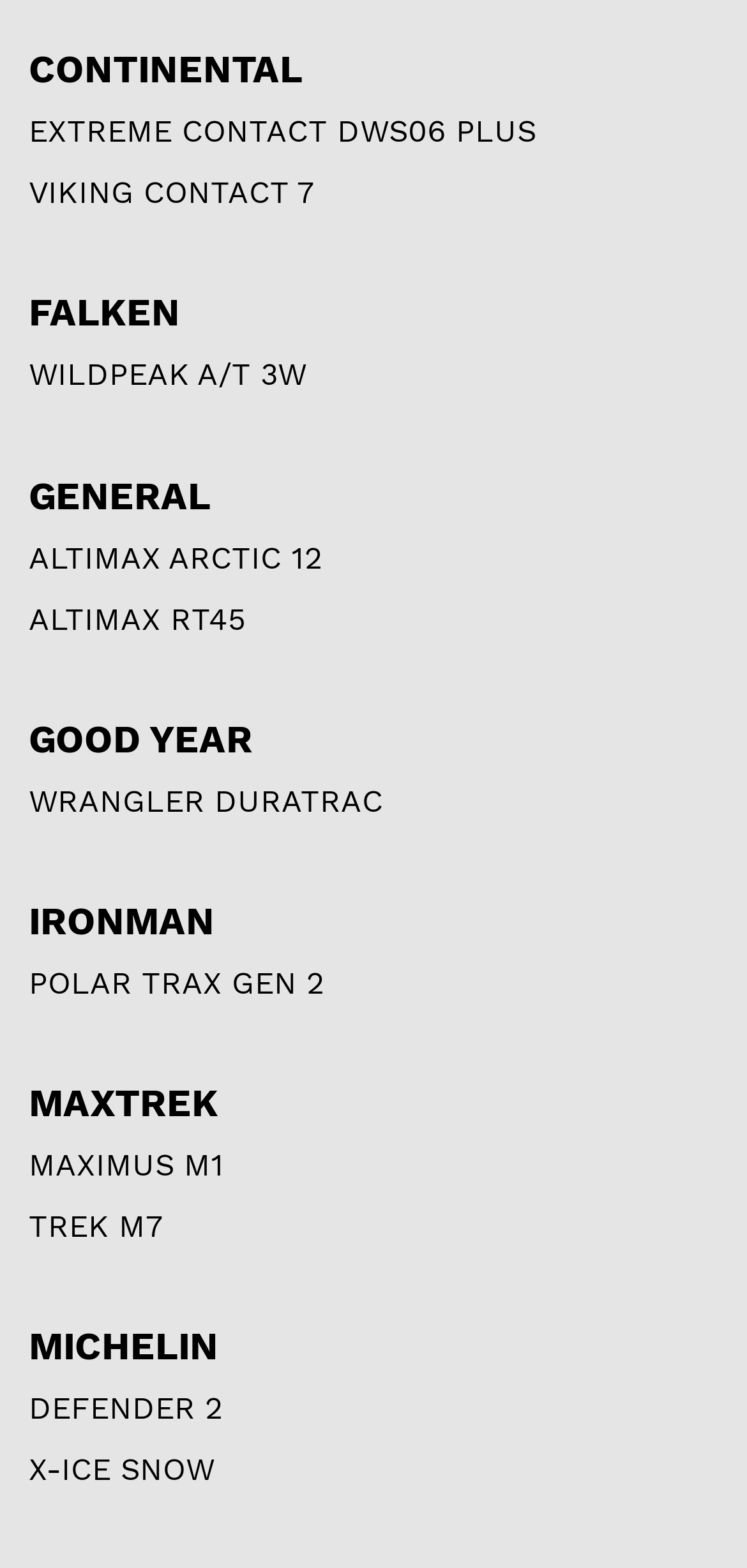Locate the bounding box for the described UI element: "POLAR TRAX GEN 2". Ensure the coordinates are four float numbers between 0 and 1, formatted as [left, top, right, bottom].

[0.038, 0.615, 0.433, 0.638]